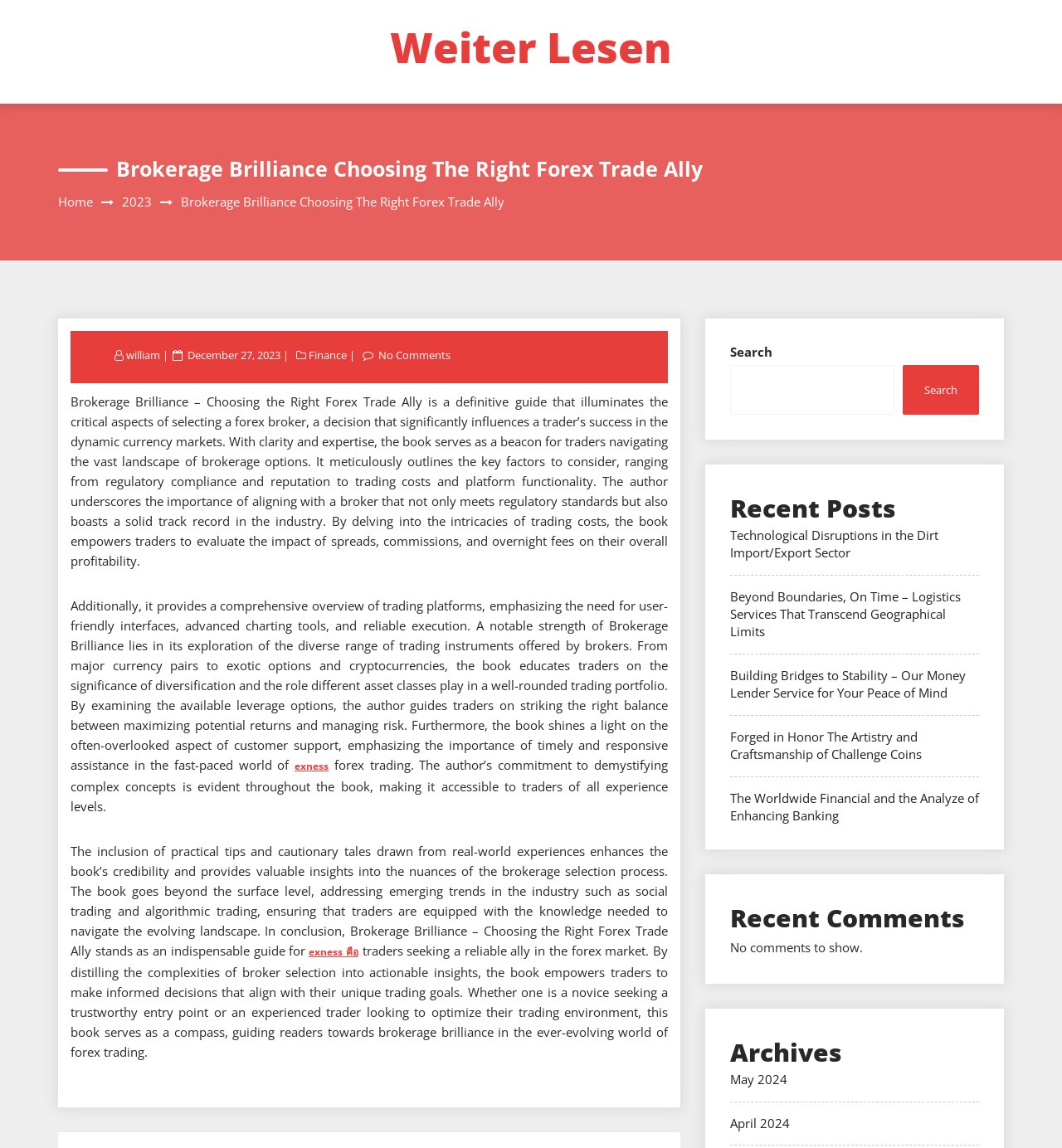What is the purpose of the 'Archives' section?
Based on the screenshot, provide a one-word or short-phrase response.

To access past articles